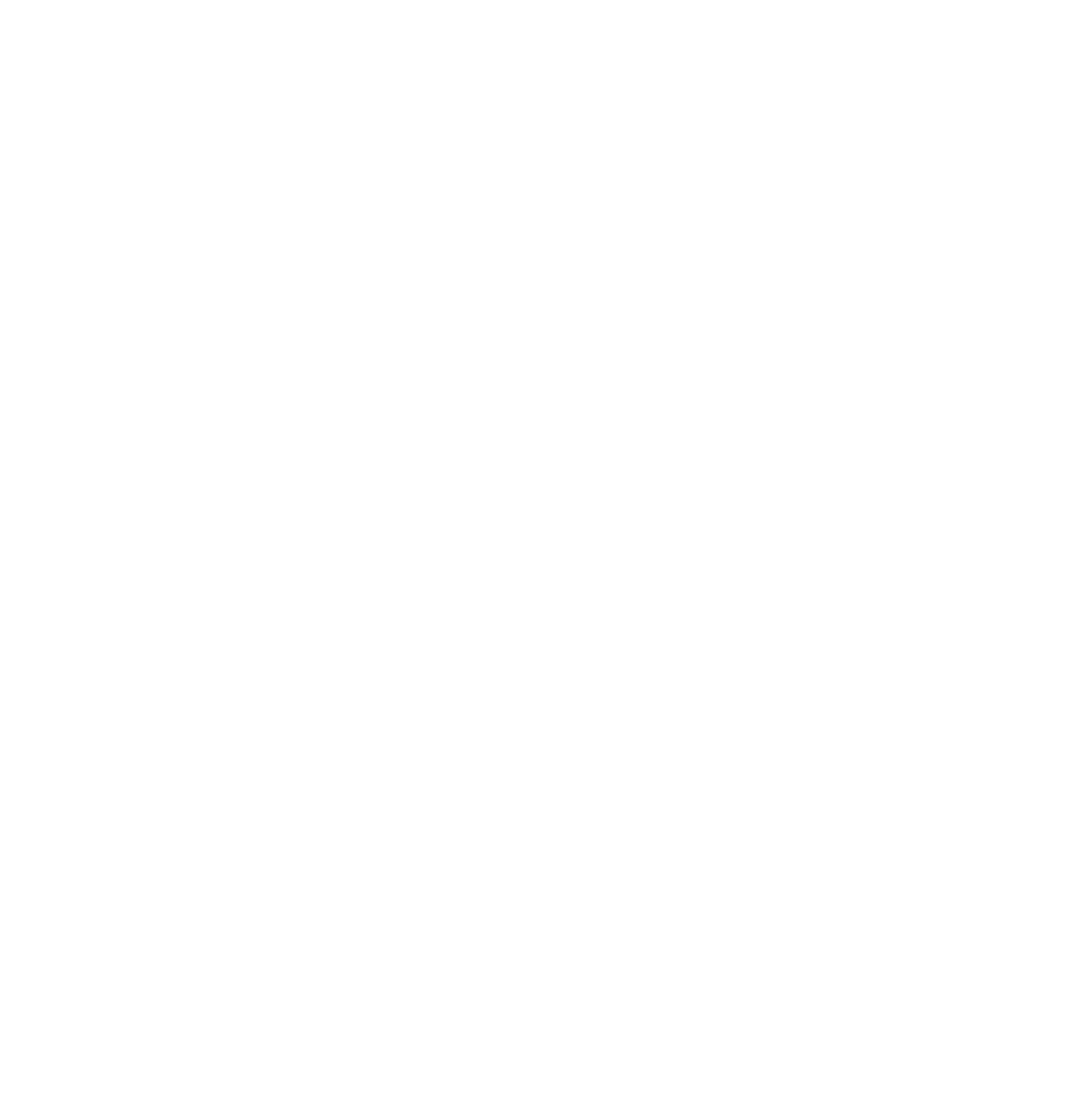Please identify the bounding box coordinates of the element that needs to be clicked to perform the following instruction: "View last reply".

None